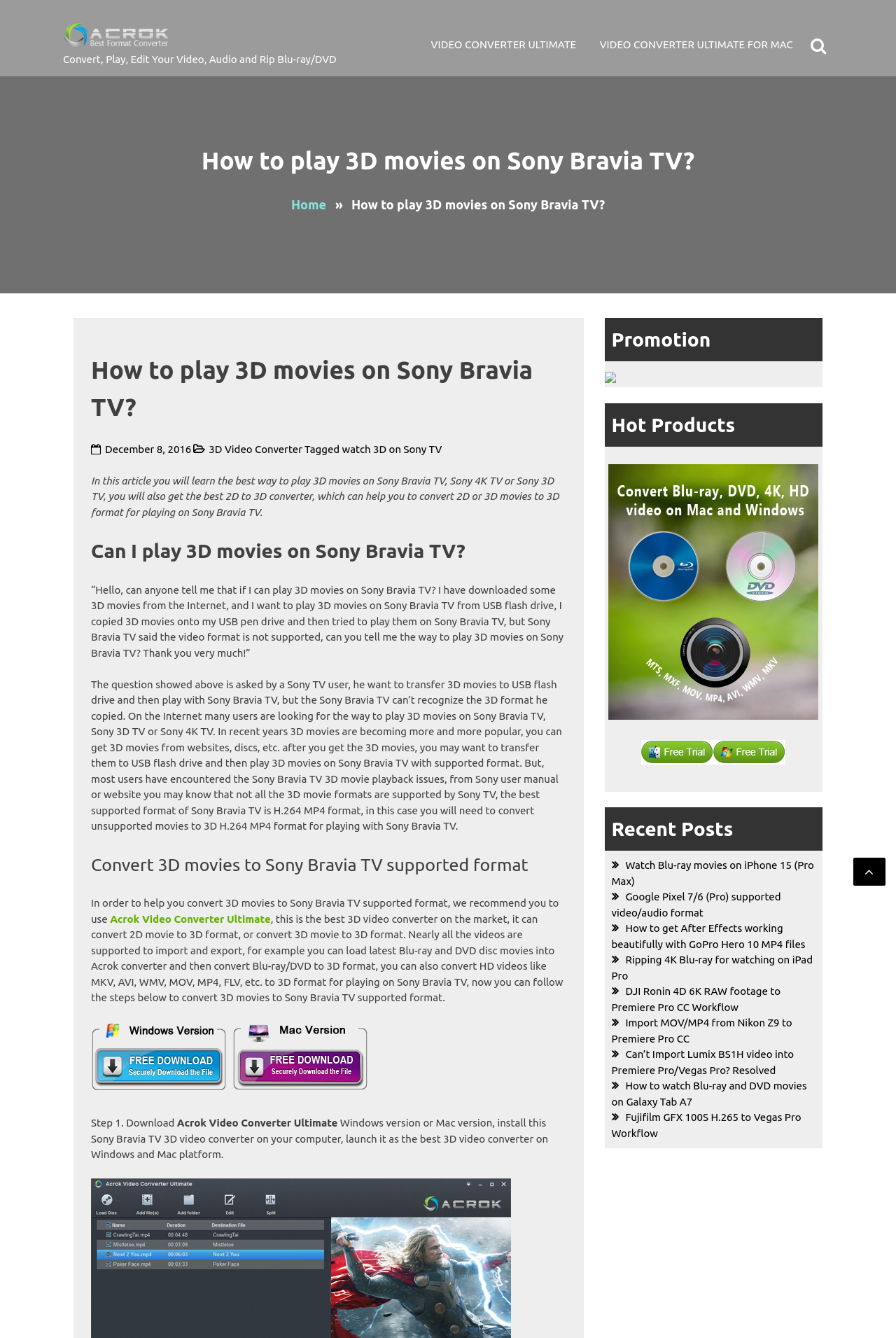Bounding box coordinates are specified in the format (top-left x, top-left y, bottom-right x, bottom-right y). All values are floating point numbers bounded between 0 and 1. Please provide the bounding box coordinate of the region this sentence describes: Home

[0.325, 0.148, 0.364, 0.158]